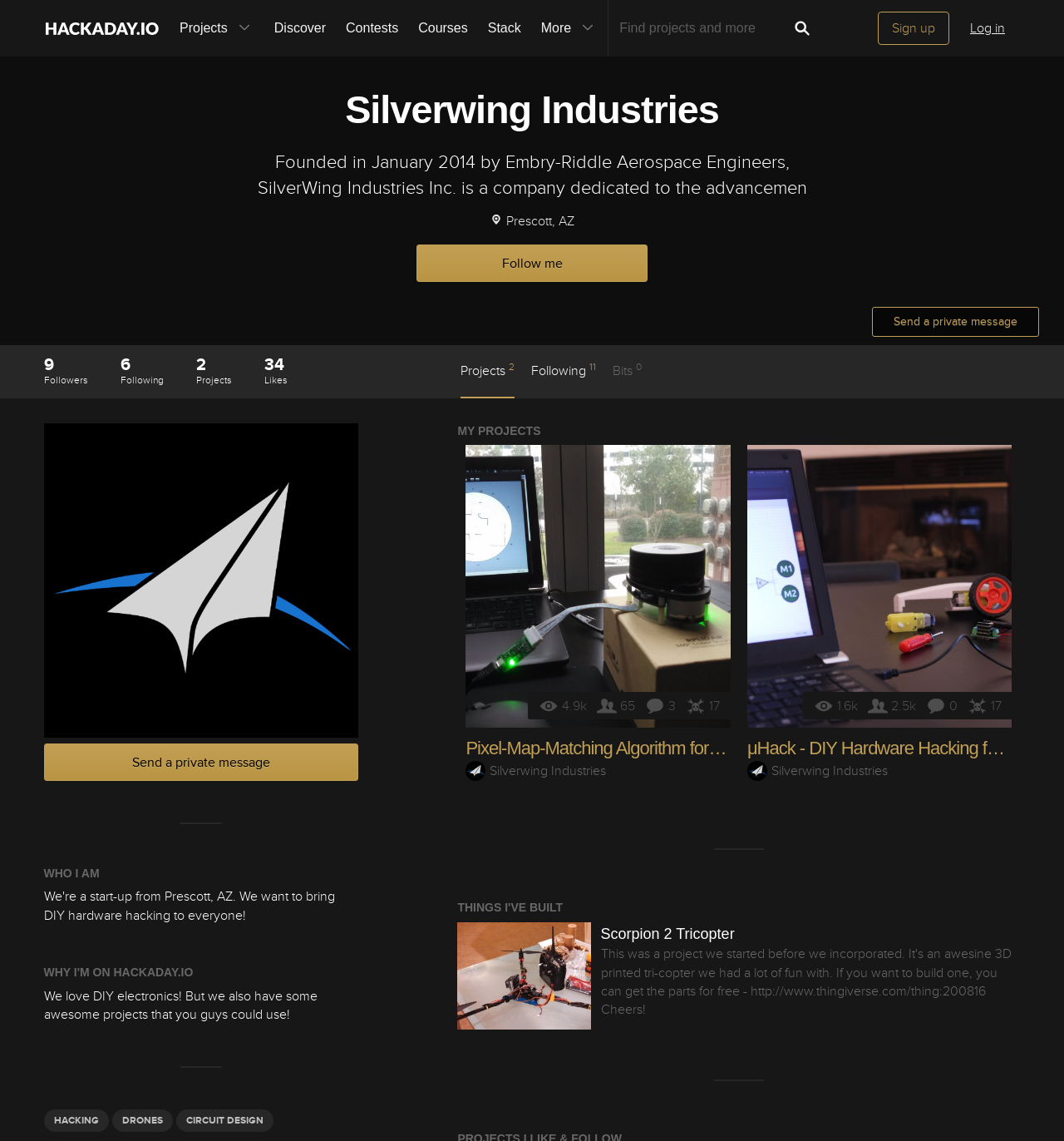Identify the bounding box coordinates of the clickable region necessary to fulfill the following instruction: "Go to Silverwing Industries' profile". The bounding box coordinates should be four float numbers between 0 and 1, i.e., [left, top, right, bottom].

[0.041, 0.079, 0.959, 0.114]